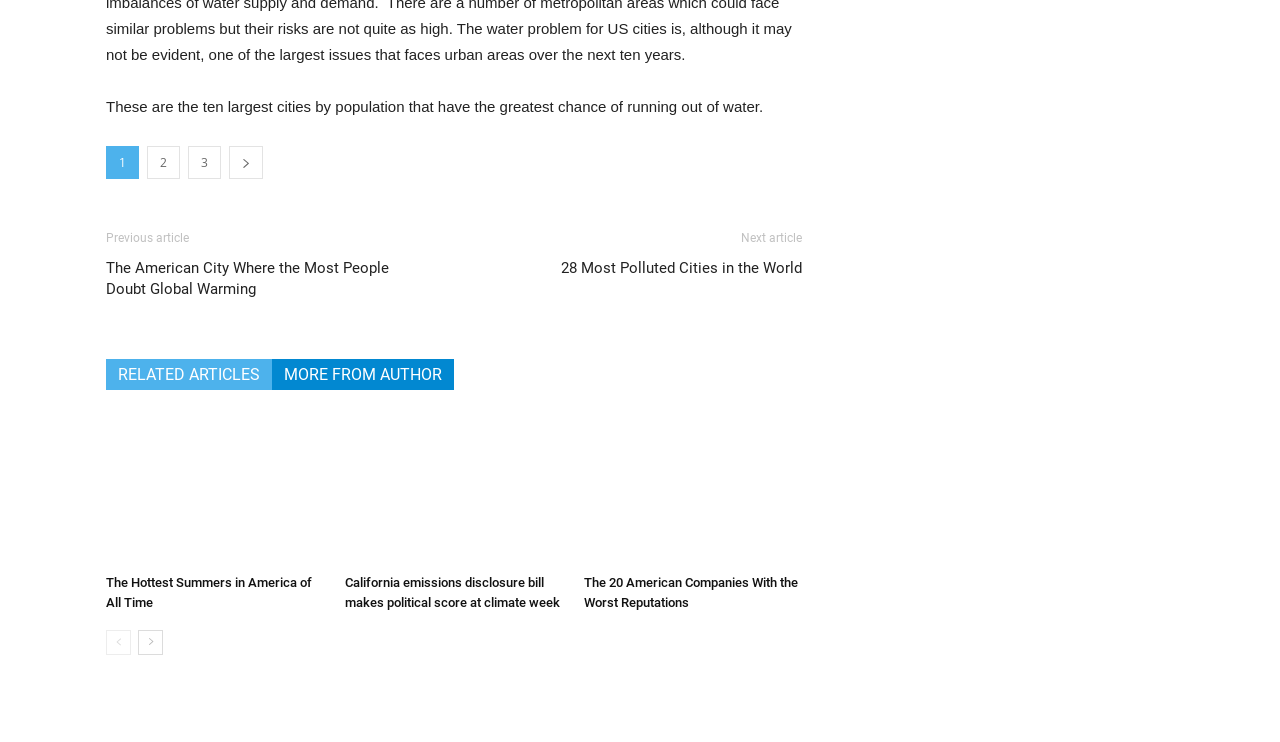Please determine the bounding box coordinates, formatted as (top-left x, top-left y, bottom-right x, bottom-right y), with all values as floating point numbers between 0 and 1. Identify the bounding box of the region described as: 2

[0.115, 0.196, 0.141, 0.241]